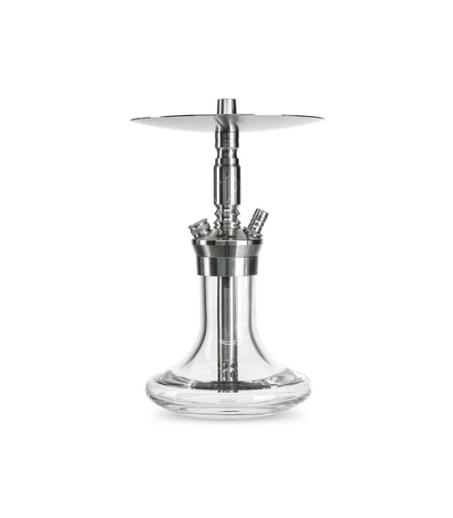Give a detailed explanation of what is happening in the image.

This image features a stylish and modern hookah, specifically the WD Hookah Mini, showcasing a sleek design ideal for those seeking a compact smoking experience. The hookah is made with a transparent glass base that highlights its unique cylindrical shape, complemented by a polished metal top that includes a flat tray for holding charcoal. Prominent valves on the body add functionality and aesthetic appeal, ensuring smooth airflow. Perfect for both personal use and social gatherings, the WD Hookah Mini combines elegance with practicality, making it a great addition to any collection.